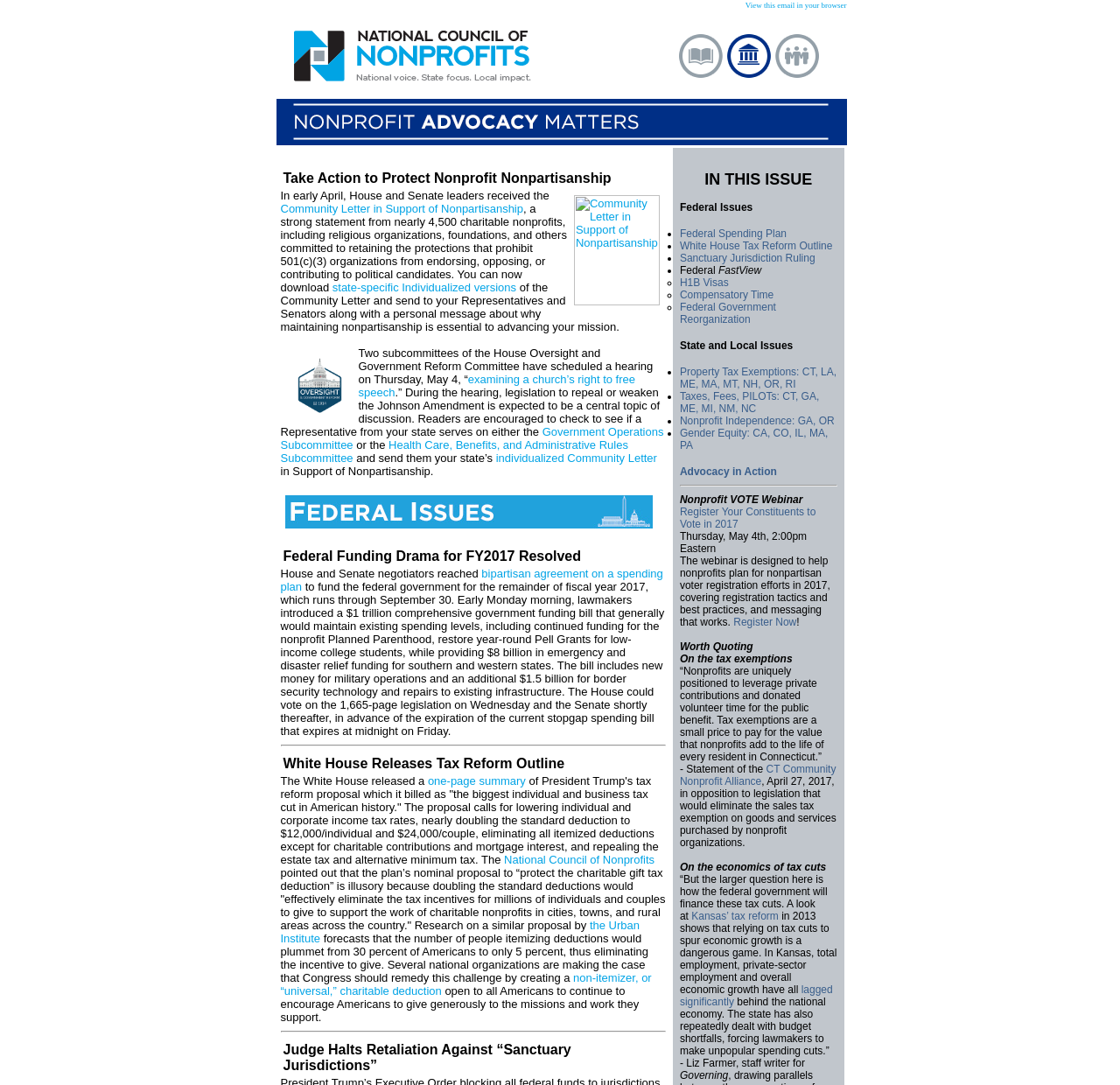What is the topic of the first heading?
Could you please answer the question thoroughly and with as much detail as possible?

The first heading on the webpage is 'Take Action to Protect Nonprofit Nonpartisanship', which indicates that the topic of the heading is nonpartisanship.